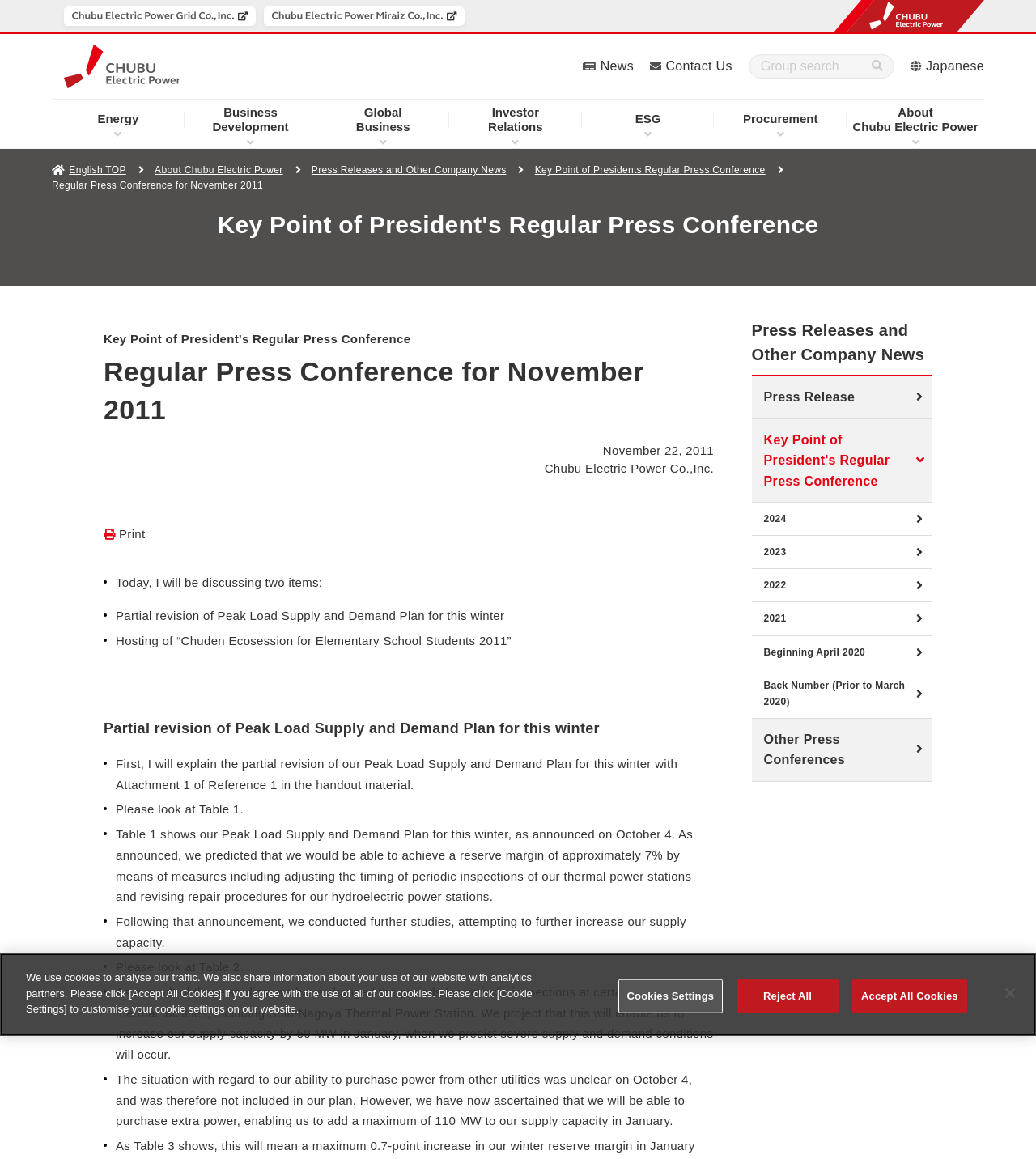What is the language of the webpage?
Please provide a comprehensive answer to the question based on the webpage screenshot.

I found the answer by looking at the language used in the content of the webpage. Although there are links to other languages, such as Japanese, the main content of the webpage is written in English.